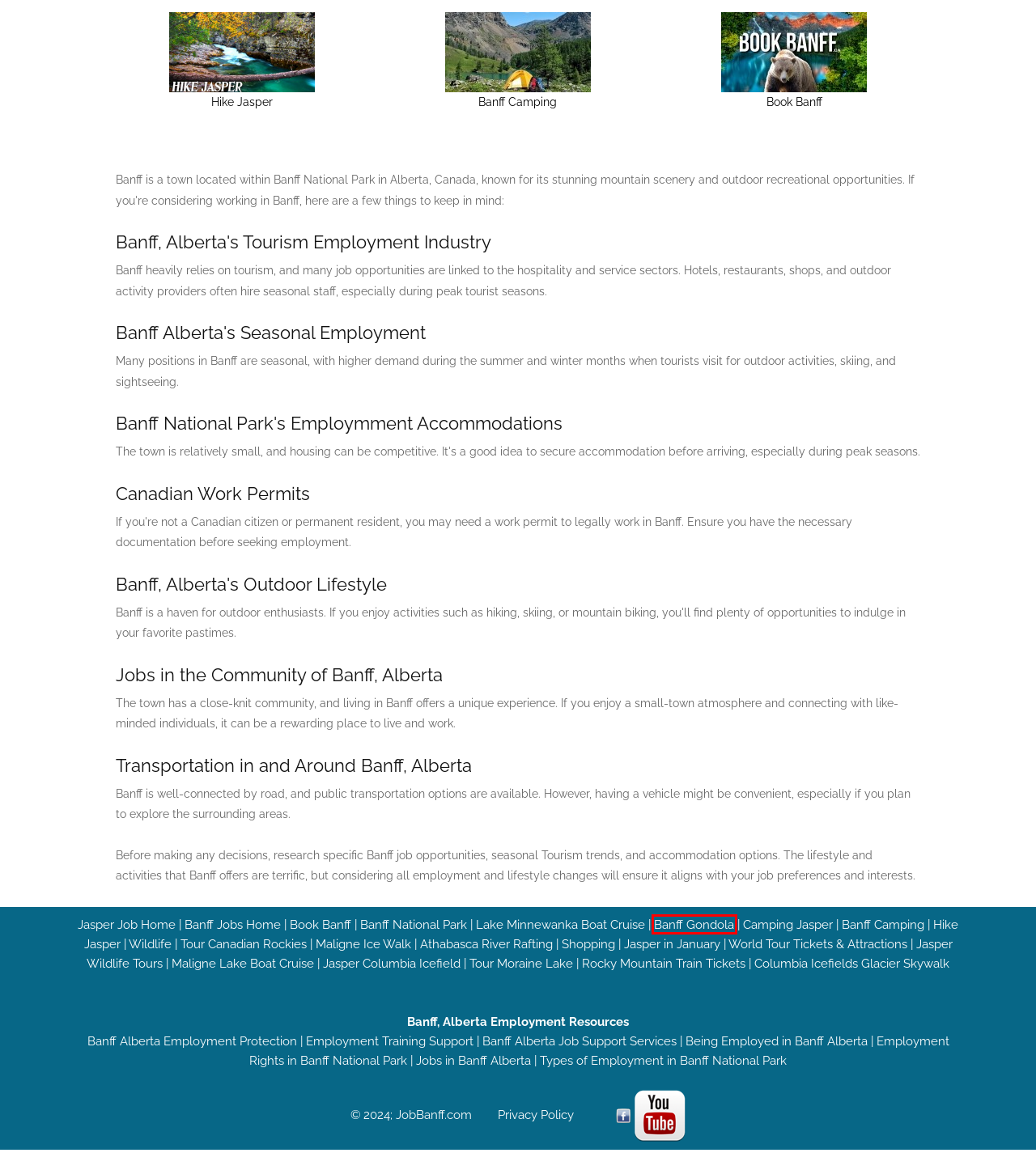Given a screenshot of a webpage with a red bounding box, please pick the webpage description that best fits the new webpage after clicking the element inside the bounding box. Here are the candidates:
A. Banff Camping
B. Jasper Wildlife Tours
C. Jasper Columbia Icefield
D. Hike Jasper
E. Banff National Park
F. Banff Gondola
G. Jasper in January
H. Book Banff

F